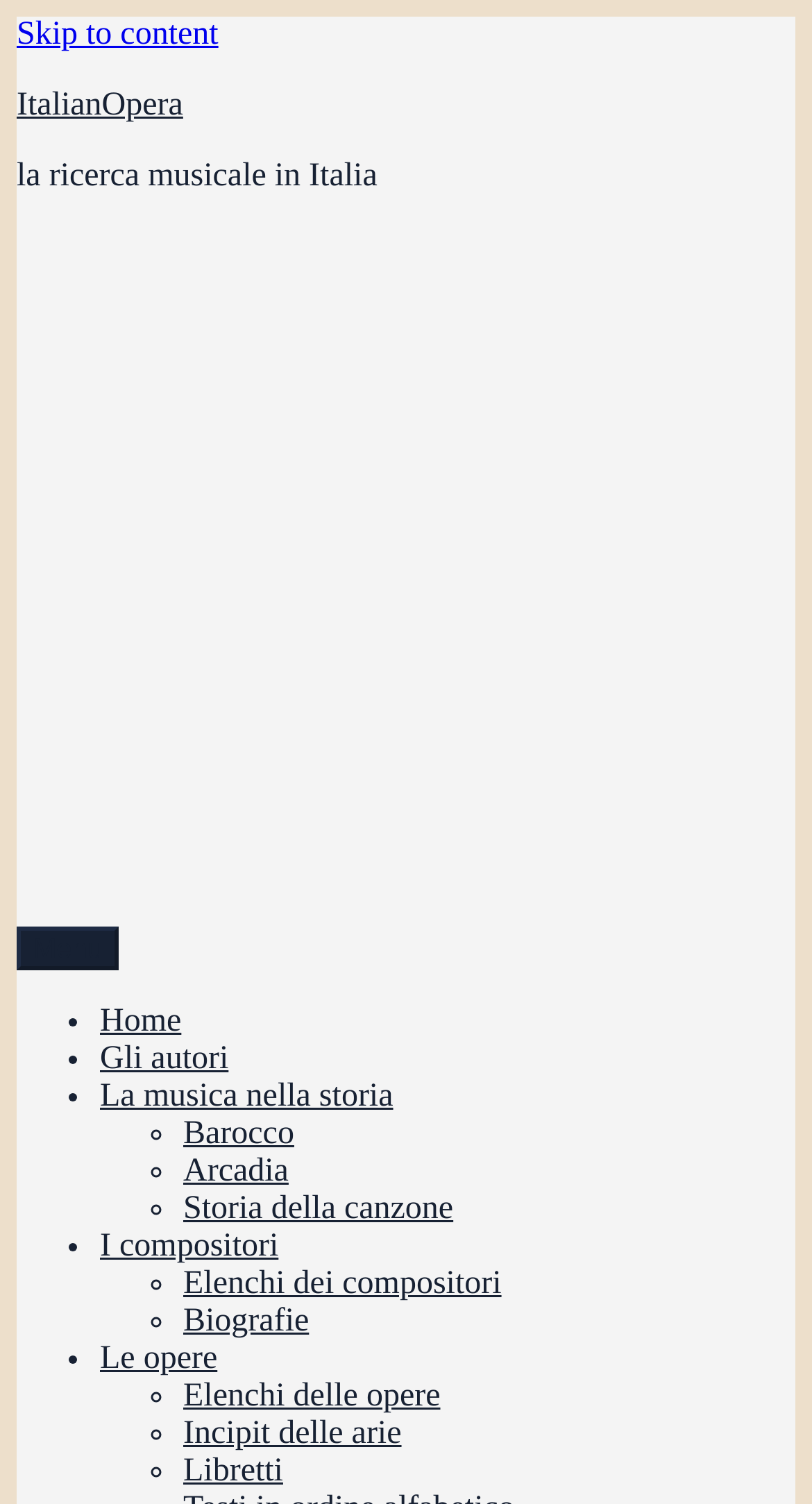Show me the bounding box coordinates of the clickable region to achieve the task as per the instruction: "Open Menu".

[0.021, 0.616, 0.147, 0.645]